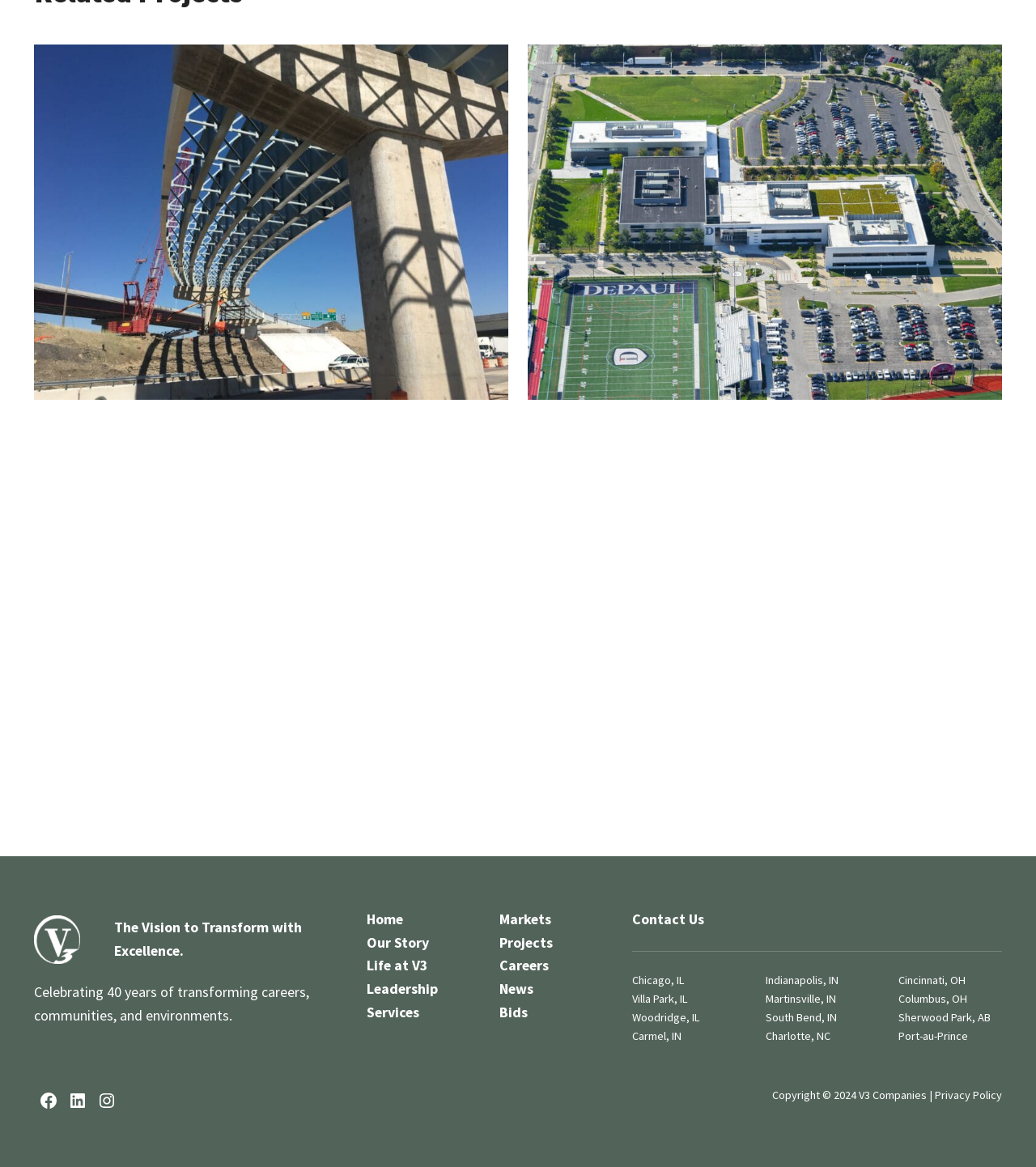How many locations are listed in the footer section?
Please give a detailed and thorough answer to the question, covering all relevant points.

The footer section of the webpage lists 10 locations: Chicago, IL, Villa Park, IL, Woodridge, IL, Carmel, IN, Indianapolis, IN, Martinsville, IN, South Bend, IN, Charlotte, NC, Cincinnati, OH, and Columbus, OH.